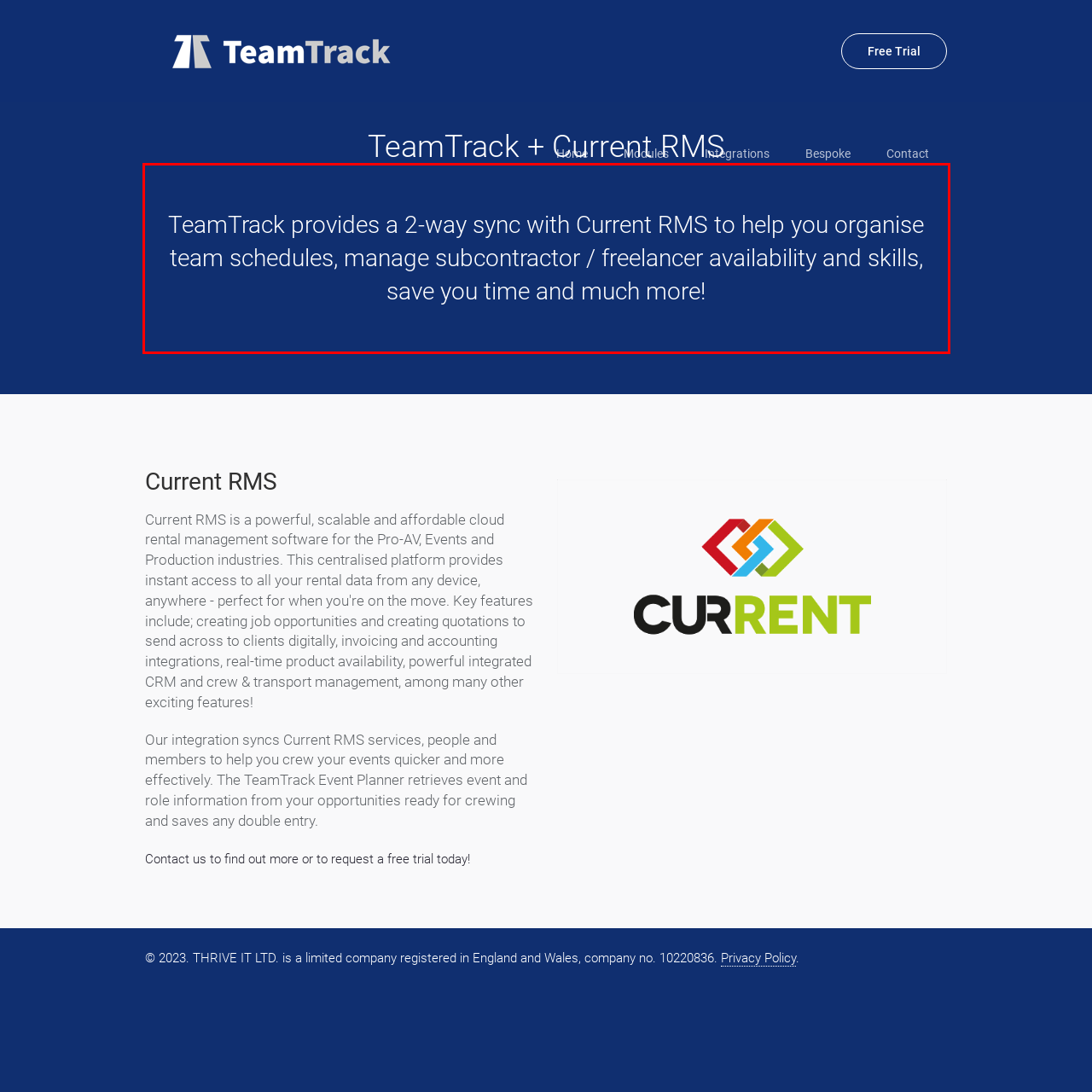You are given a screenshot with a red rectangle. Identify and extract the text within this red bounding box using OCR.

TeamTrack provides a 2-way sync with Current RMS to help you organise team schedules, manage subcontractor / freelancer availability and skills, save you time and much more!